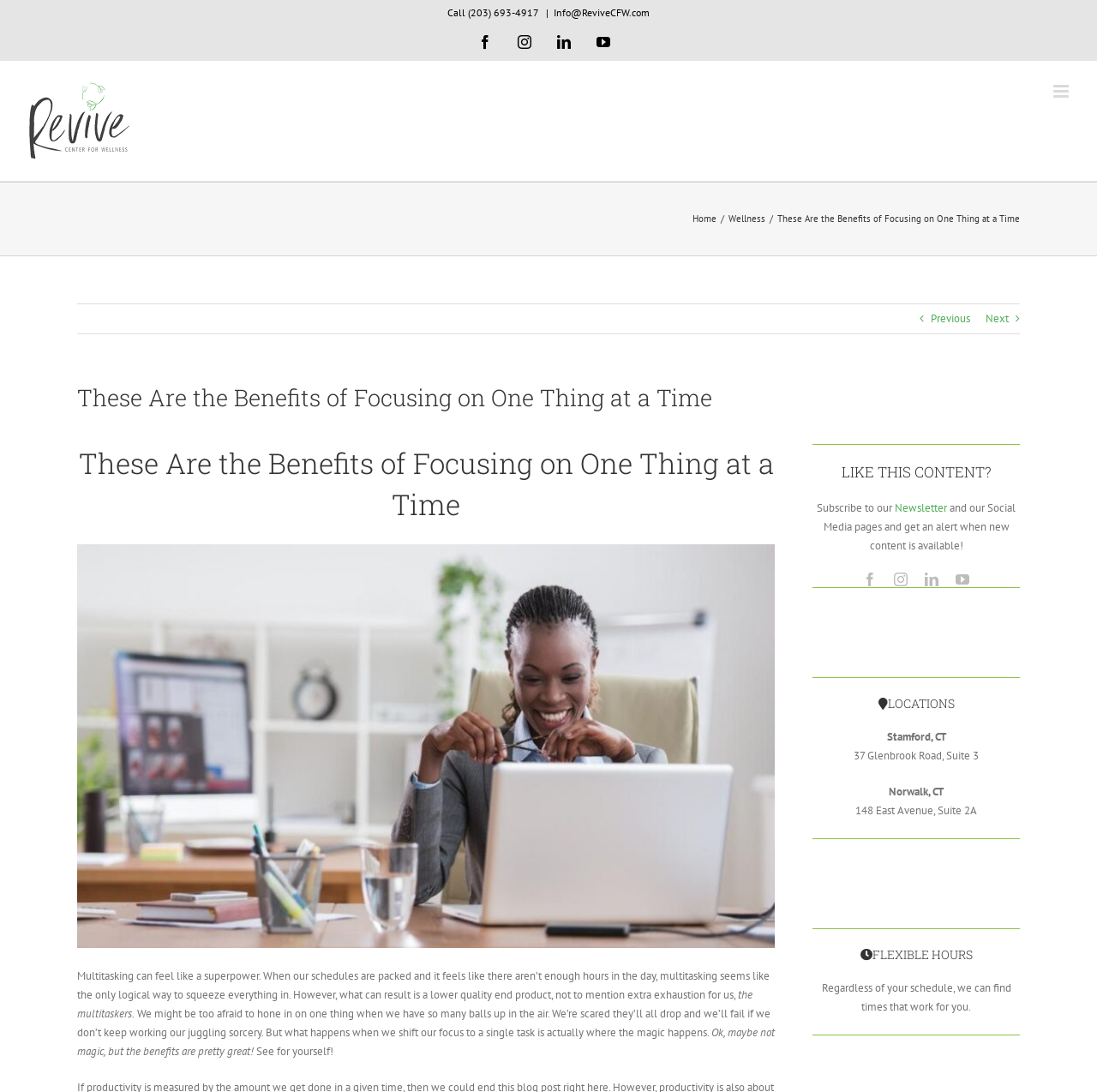Can you identify the bounding box coordinates of the clickable region needed to carry out this instruction: 'Subscribe to the Newsletter'? The coordinates should be four float numbers within the range of 0 to 1, stated as [left, top, right, bottom].

[0.816, 0.458, 0.863, 0.472]